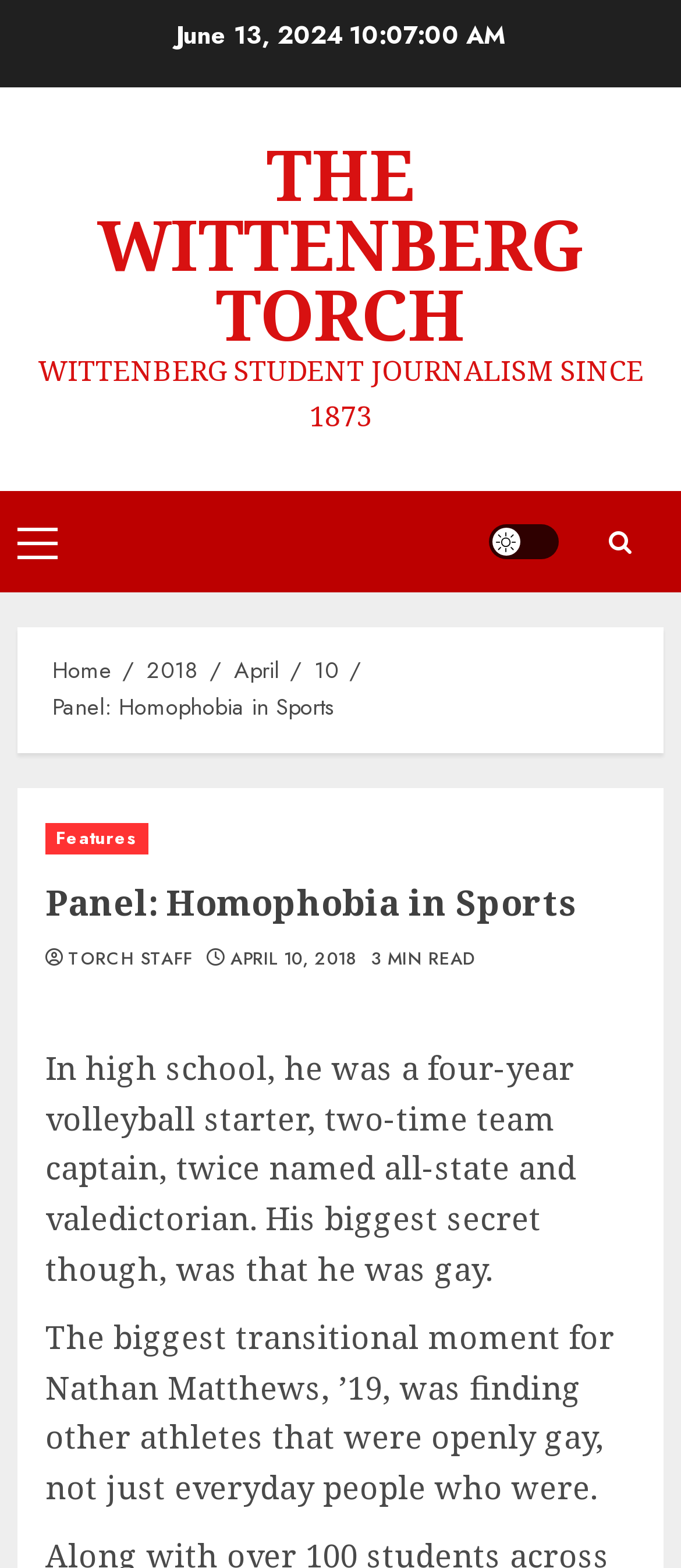Provide a one-word or one-phrase answer to the question:
What is the date of the article?

April 10, 2018